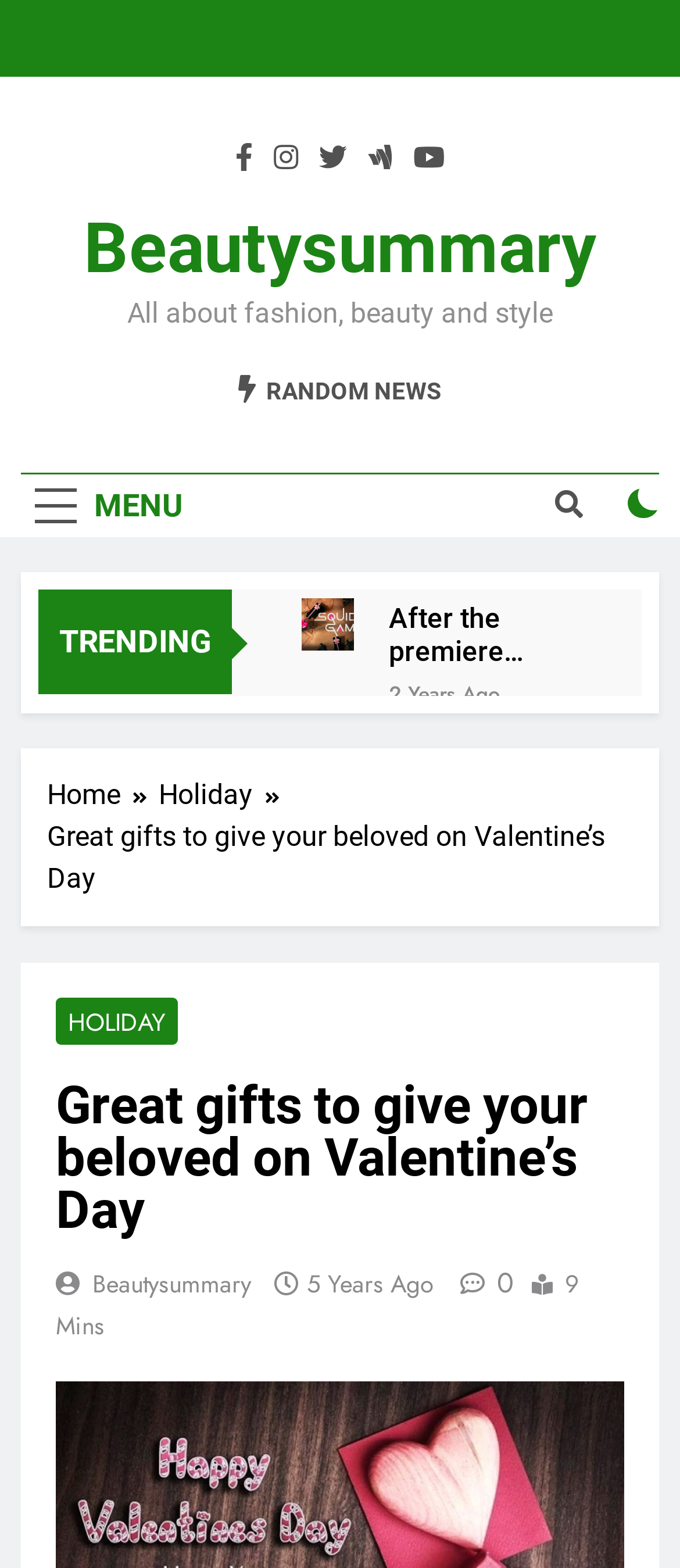Provide a brief response to the question using a single word or phrase: 
What type of content is presented in the figures?

Images